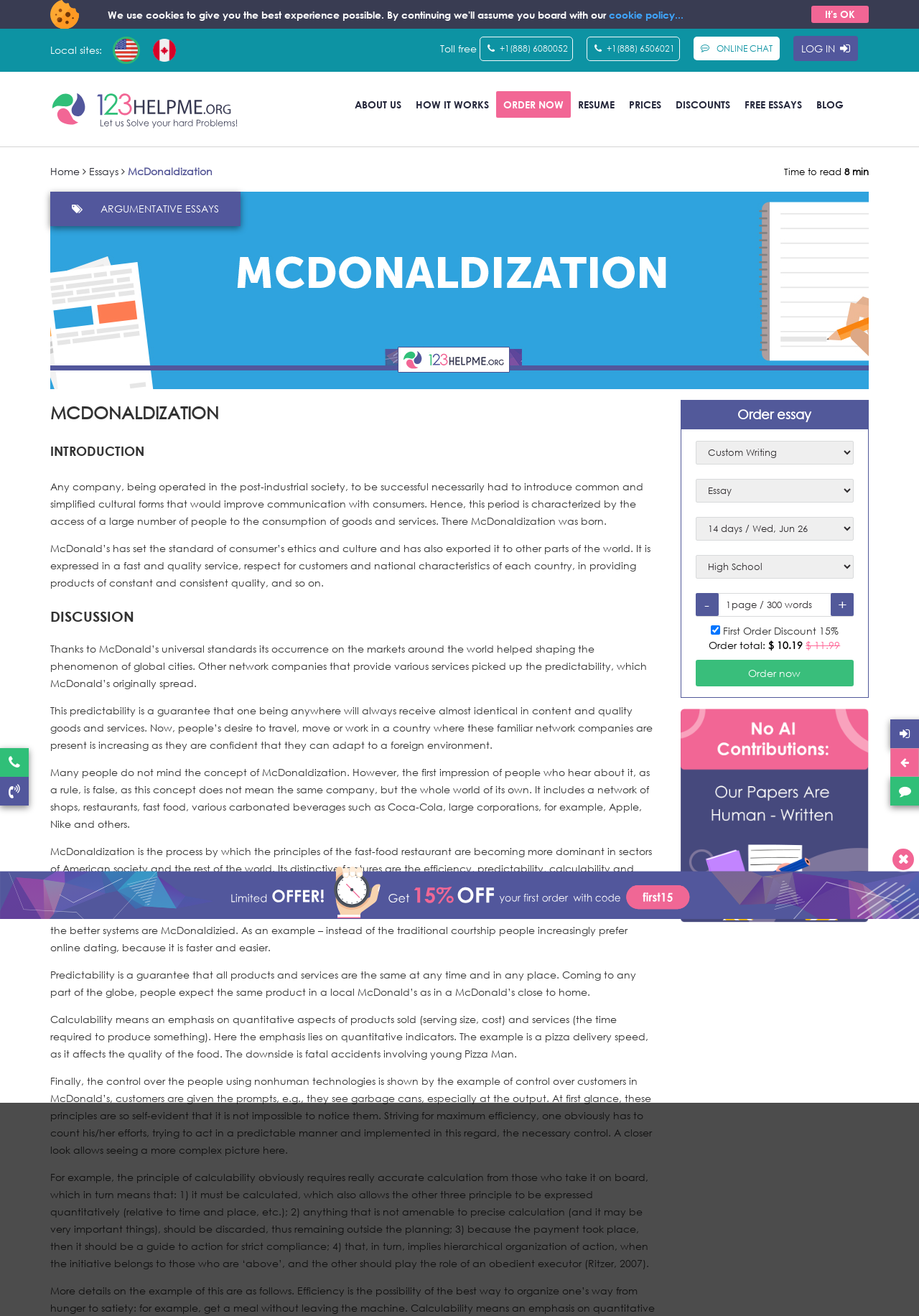Generate a thorough caption detailing the webpage content.

This webpage is about a sample essay on the topic of McDonaldization. At the top, there is a header section with a logo, navigation links, and a search bar. Below the header, there is a section with a cookie policy notification and a "Local sites" dropdown menu. 

On the left side, there is a sidebar with links to various sections of the website, including "About Us", "How it Works", "Order Now", and others. Below the sidebar, there is a section with a toll-free number and an online chat option.

The main content of the webpage is an essay on McDonaldization, which is divided into sections with headings such as "Introduction", "Discussion", and others. The essay discusses the concept of McDonaldization, its impact on society, and its characteristics, including efficiency, predictability, calculability, and control.

On the right side, there is a section with a call-to-action button to order an essay, along with a dropdown menu to select the number of pages and a checkbox to apply a first-order discount. Below this section, there is a banner advertisement.

At the bottom of the webpage, there is a footer section with links to various resources, including a blog and free essays.